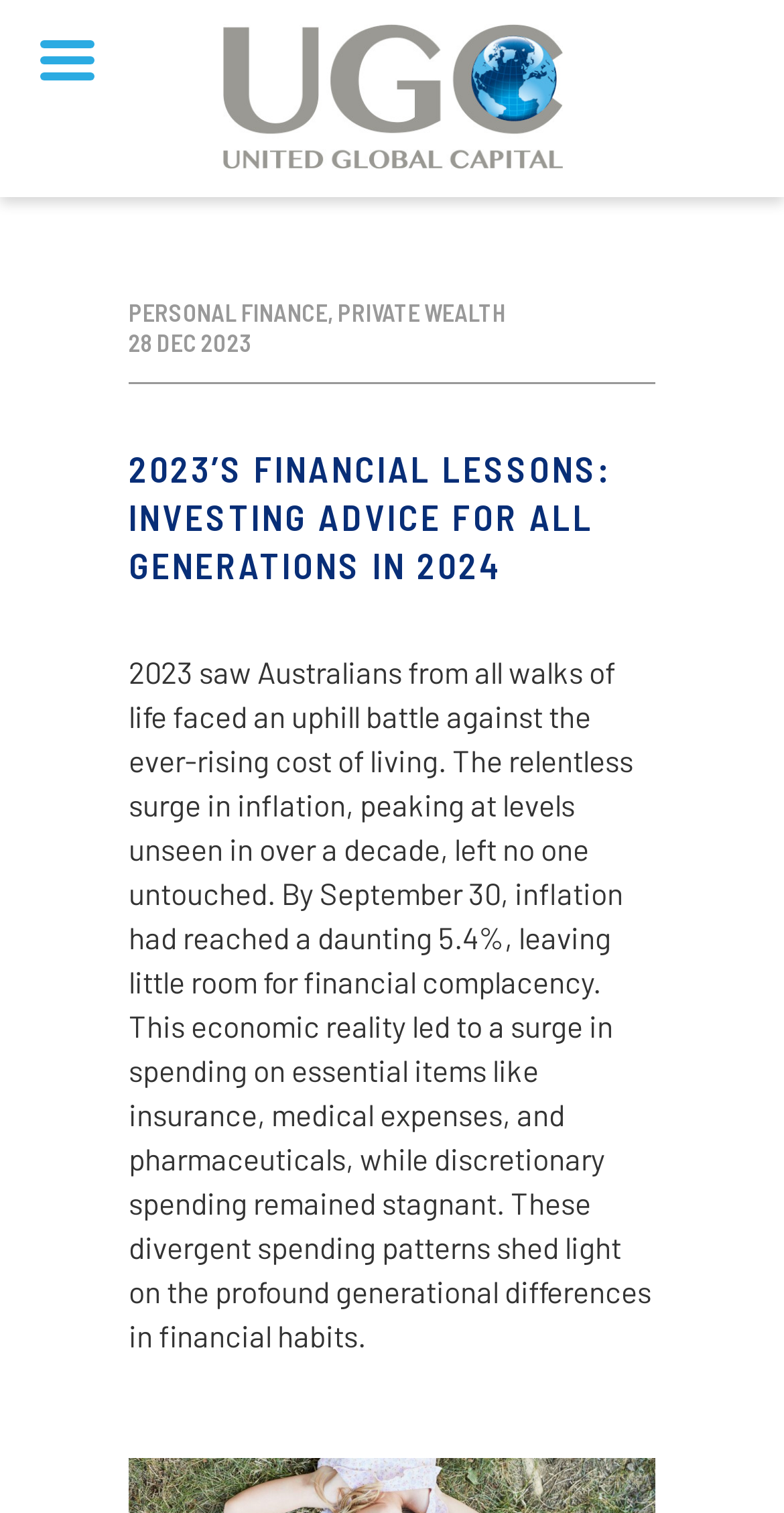Look at the image and write a detailed answer to the question: 
What was the inflation rate by September 30?

The inflation rate can be found in the article, where it is mentioned that 'by September 30, inflation had reached a daunting 5.4%'.